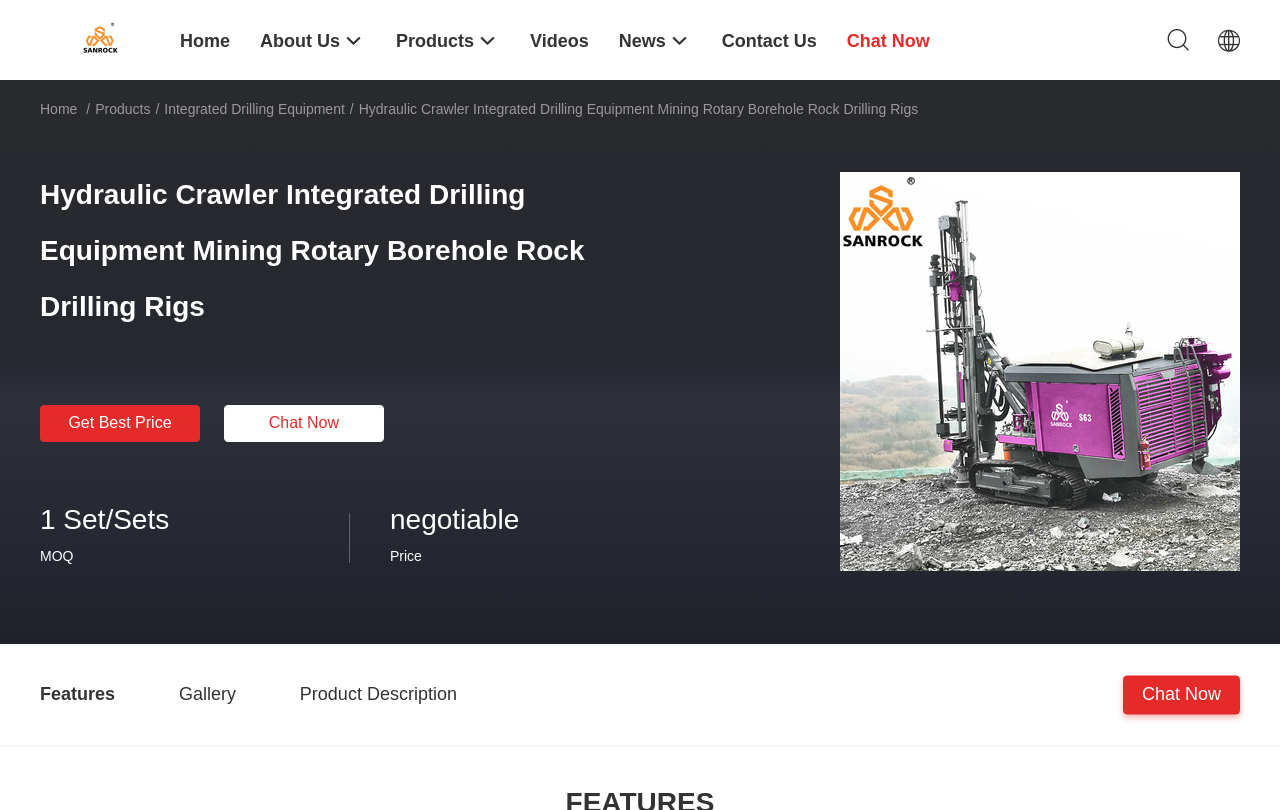Determine the main text heading of the webpage and provide its content.

Hydraulic Crawler Integrated Drilling Equipment Mining Rotary Borehole Rock Drilling Rigs